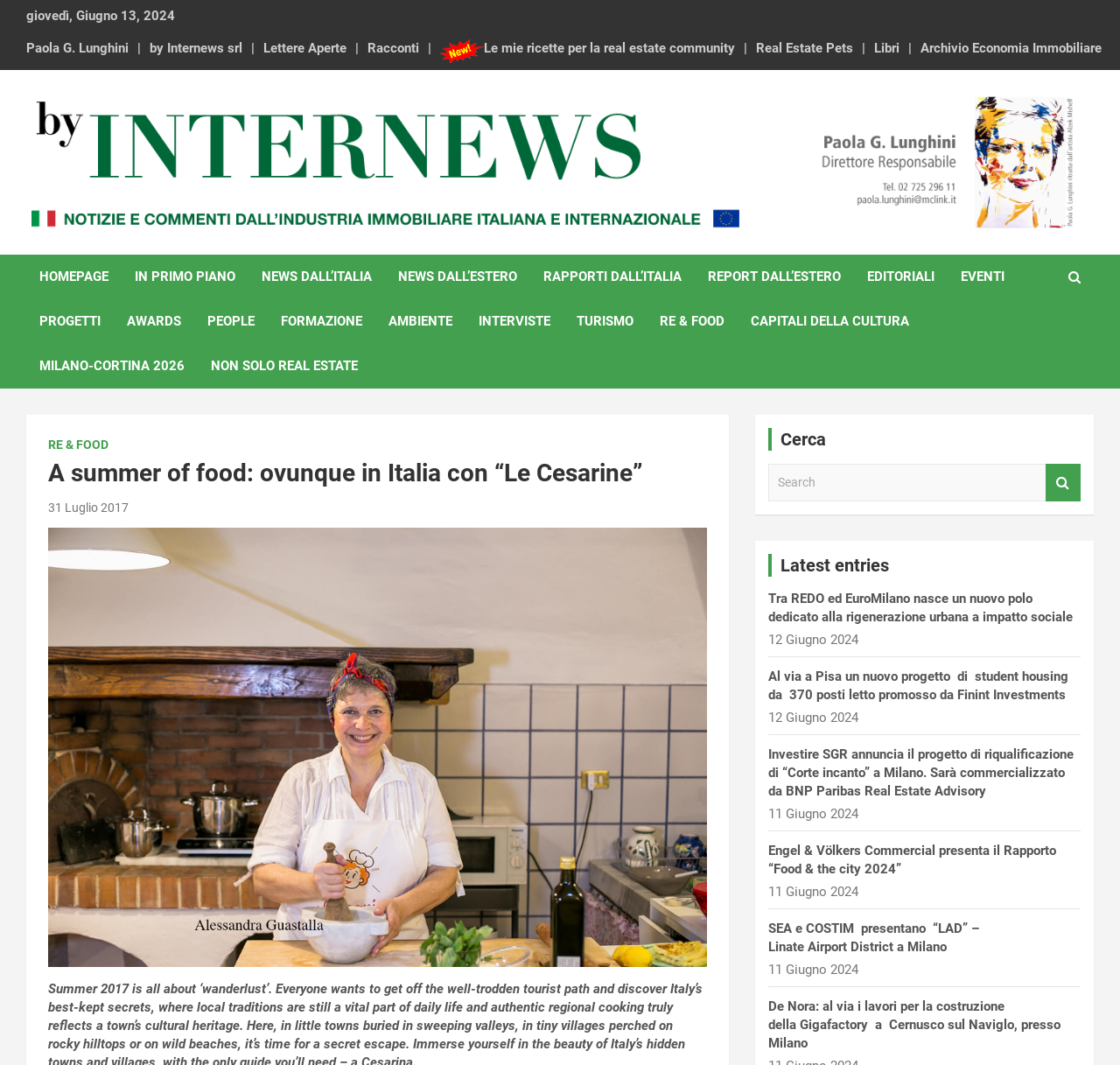Determine the bounding box coordinates of the clickable region to carry out the instruction: "Call the VZW customer service number".

None